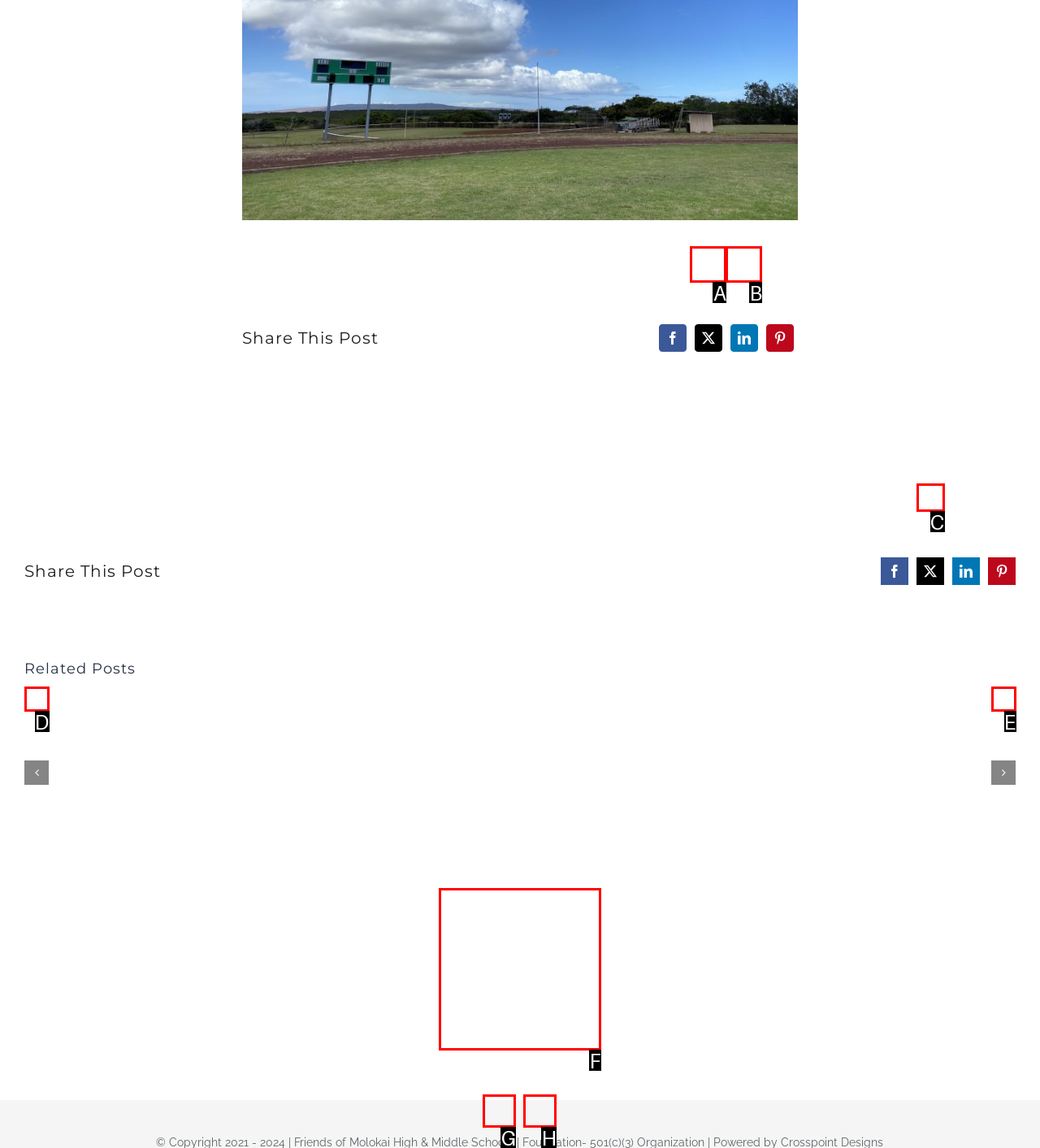Given the instruction: View the image, which HTML element should you click on?
Answer with the letter that corresponds to the correct option from the choices available.

F